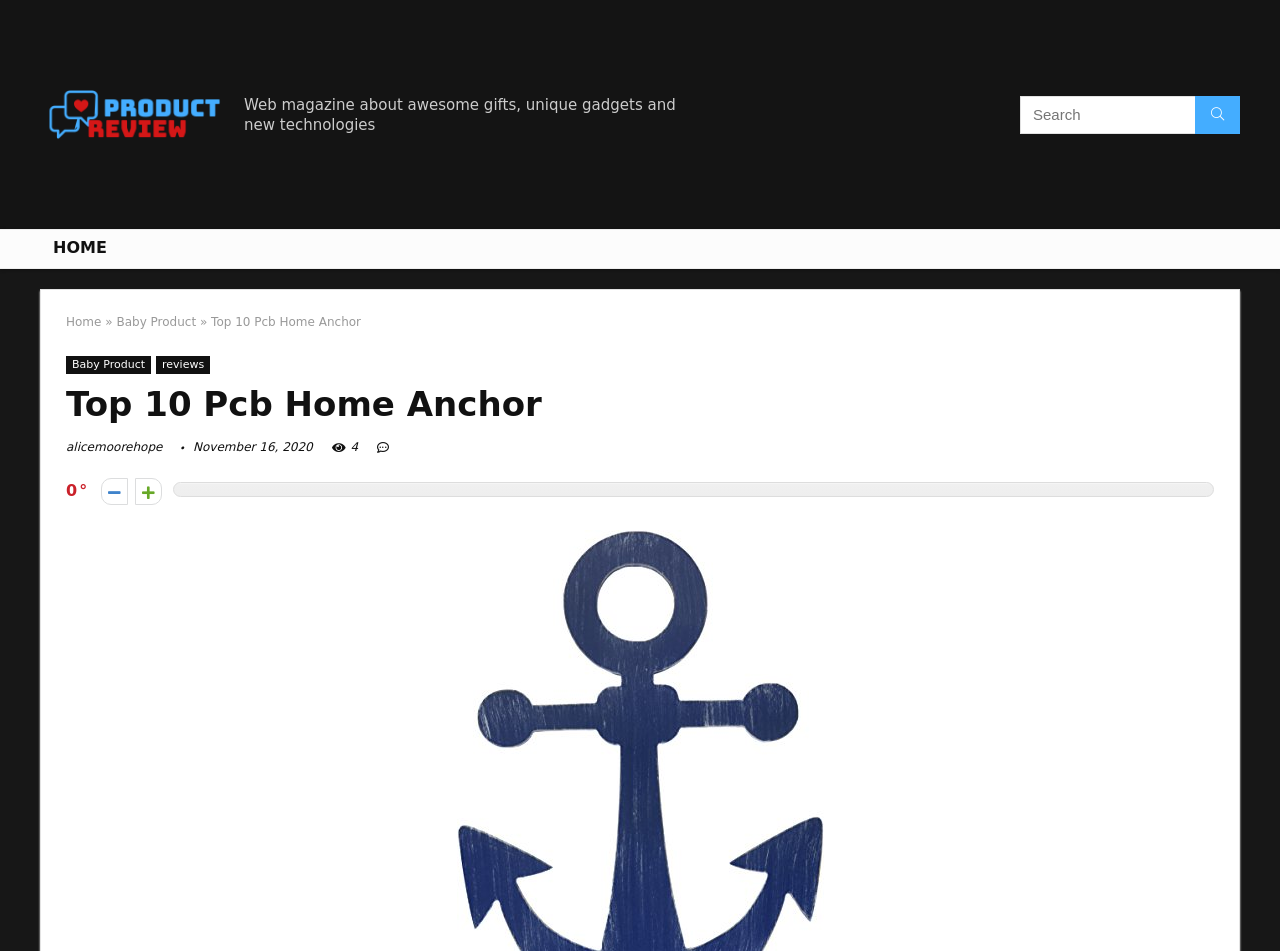Can you identify the bounding box coordinates of the clickable region needed to carry out this instruction: 'read reviews'? The coordinates should be four float numbers within the range of 0 to 1, stated as [left, top, right, bottom].

[0.122, 0.374, 0.164, 0.393]